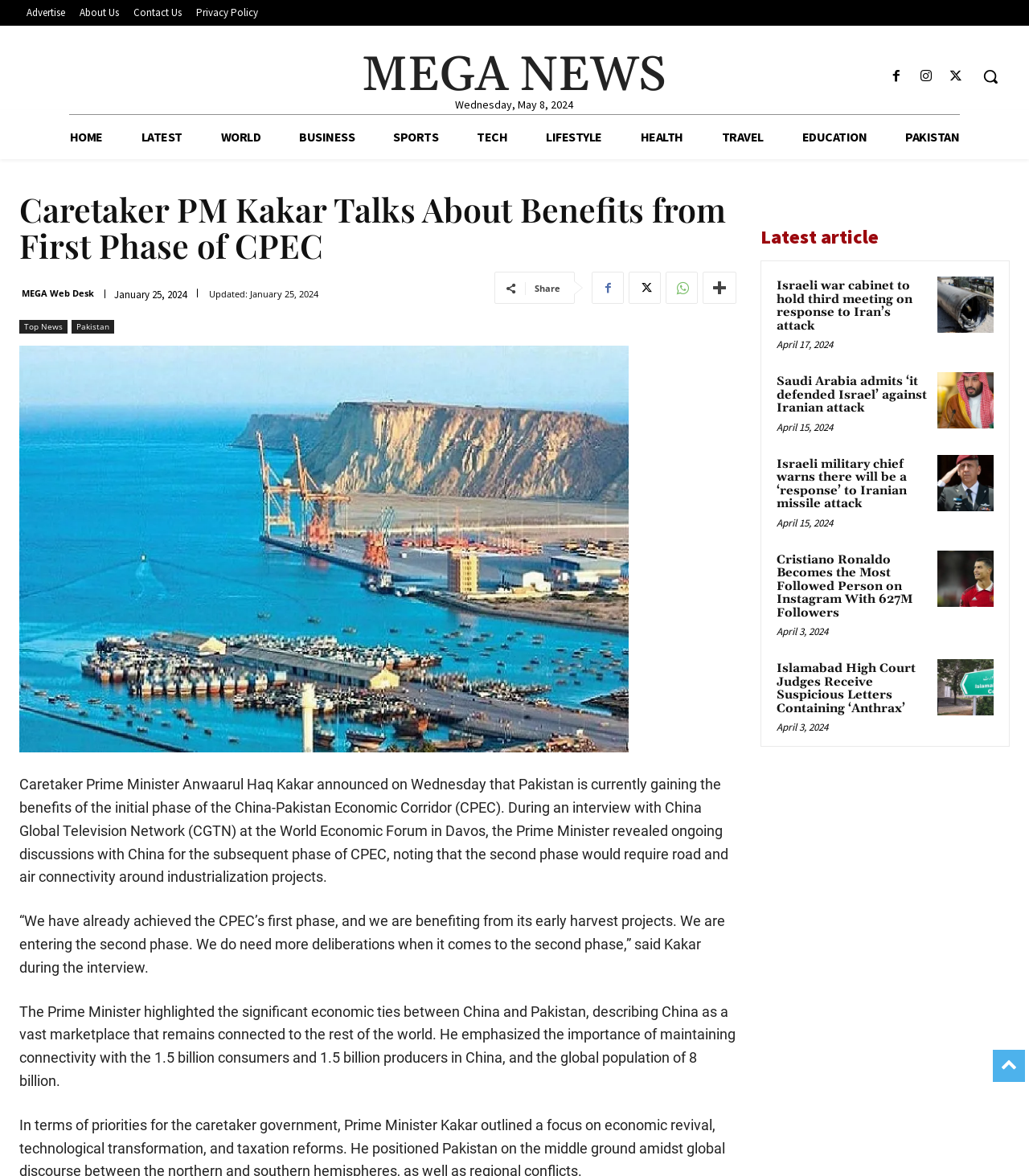Identify the bounding box coordinates of the section to be clicked to complete the task described by the following instruction: "Click on 'Oncrawl Help'". The coordinates should be four float numbers between 0 and 1, formatted as [left, top, right, bottom].

None